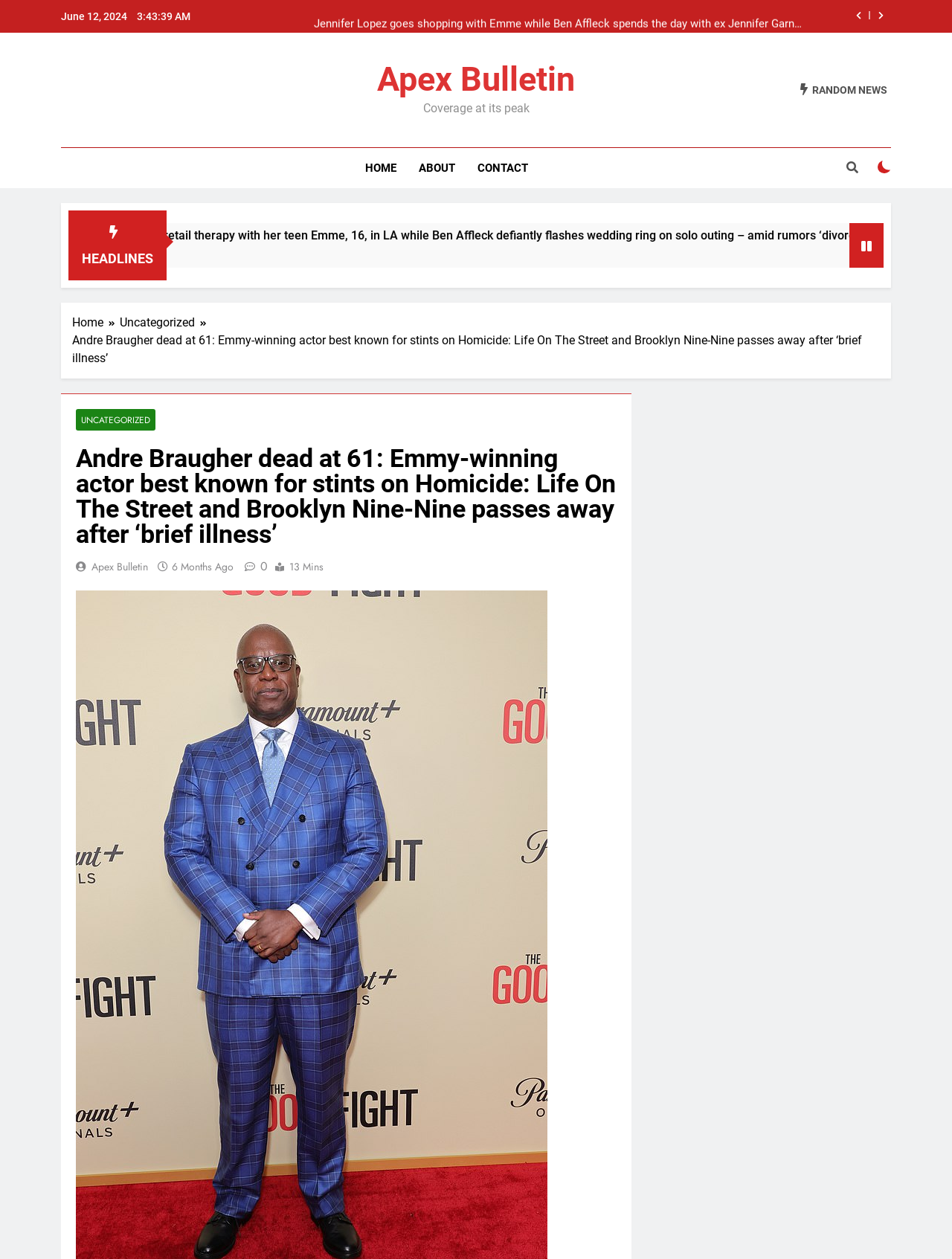Based on the element description: "Search", identify the UI element and provide its bounding box coordinates. Use four float numbers between 0 and 1, [left, top, right, bottom].

None